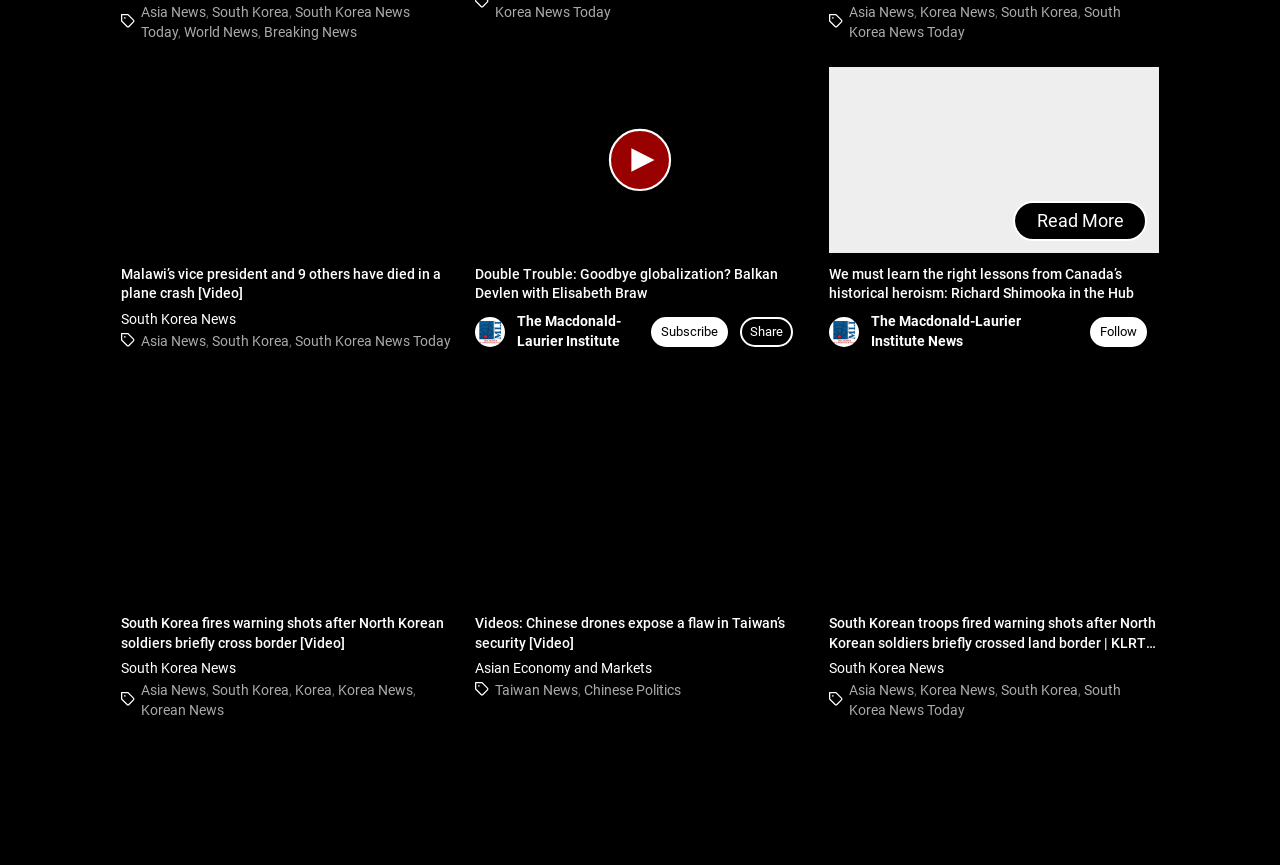Answer the following query concisely with a single word or phrase:
What is the topic of the news article with the video about Chinese drones?

Taiwan's security